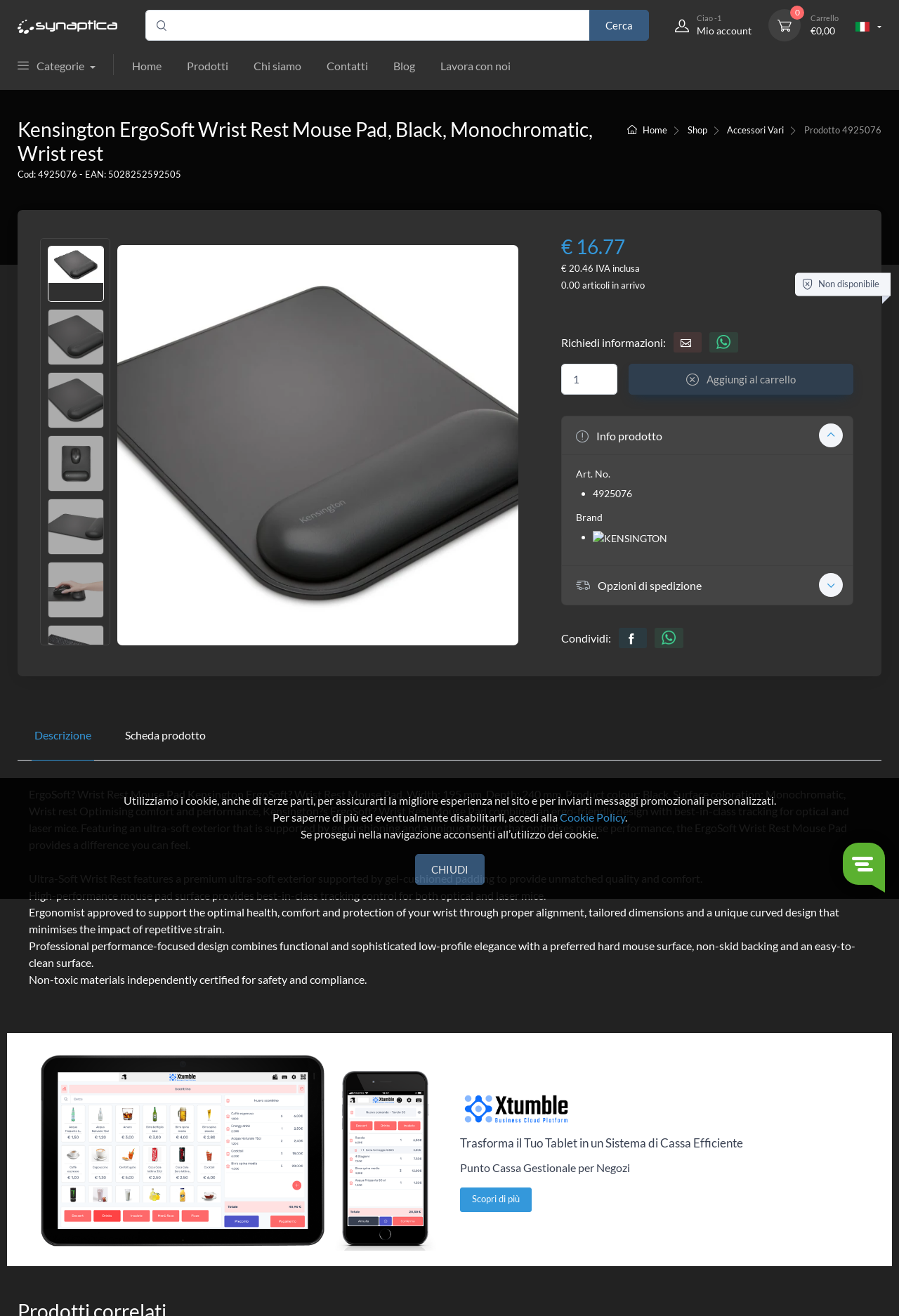Provide your answer in one word or a succinct phrase for the question: 
What is the product name of the mouse pad?

Kensington ErgoSoft Wrist Rest Mouse Pad